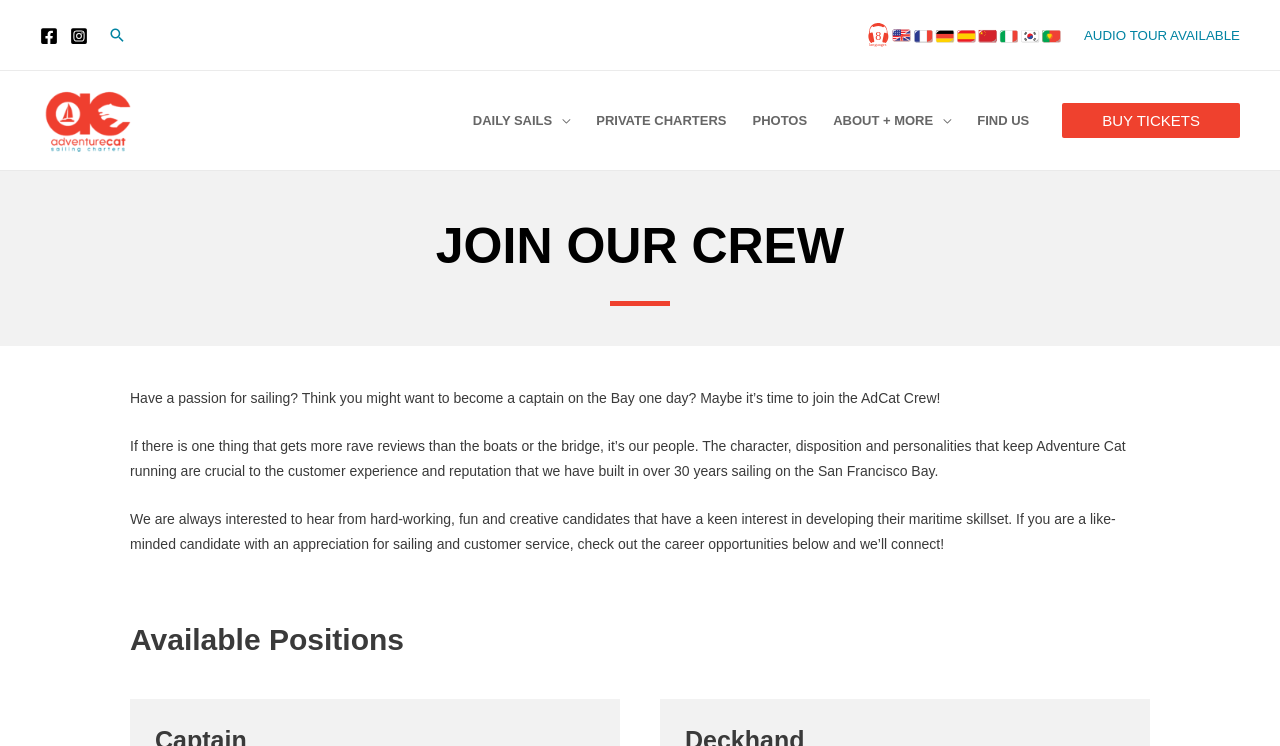Locate the bounding box coordinates of the area you need to click to fulfill this instruction: 'Check available positions'. The coordinates must be in the form of four float numbers ranging from 0 to 1: [left, top, right, bottom].

[0.102, 0.831, 0.898, 0.883]